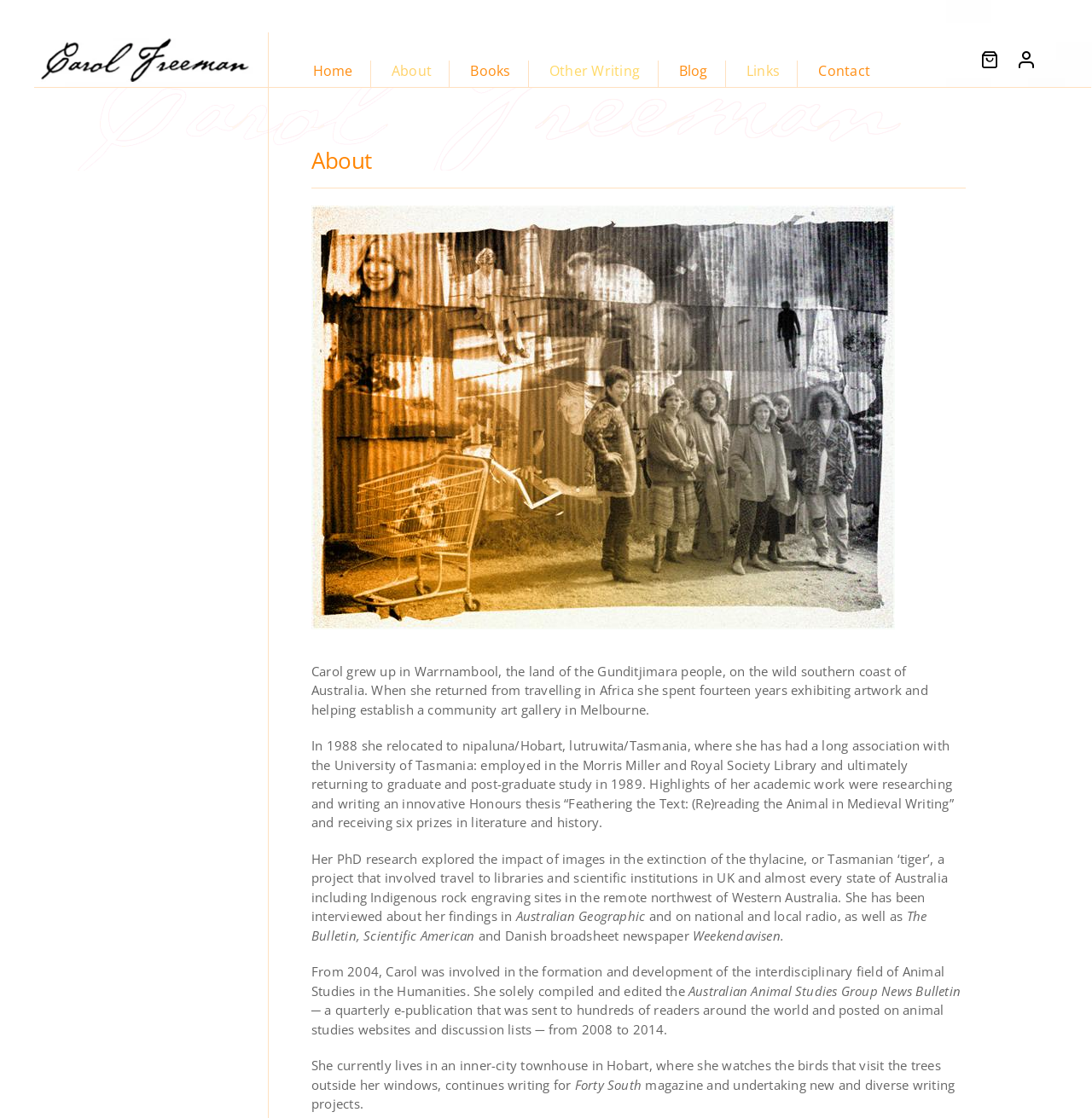Specify the bounding box coordinates for the region that must be clicked to perform the given instruction: "View Carol Freeman's blog".

[0.621, 0.054, 0.648, 0.078]